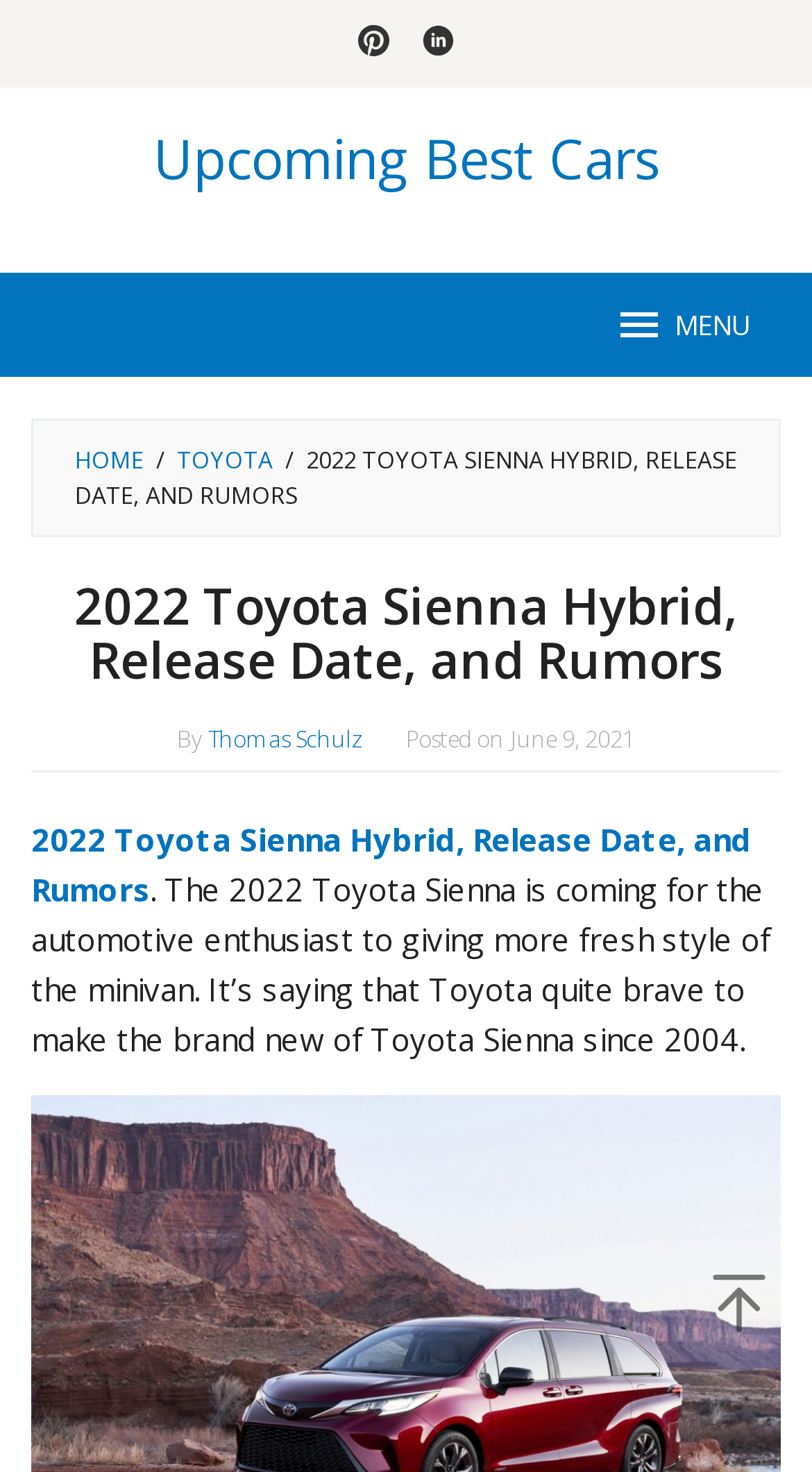Pinpoint the bounding box coordinates of the clickable element to carry out the following instruction: "Read the article by Thomas Schulz."

[0.256, 0.49, 0.449, 0.511]